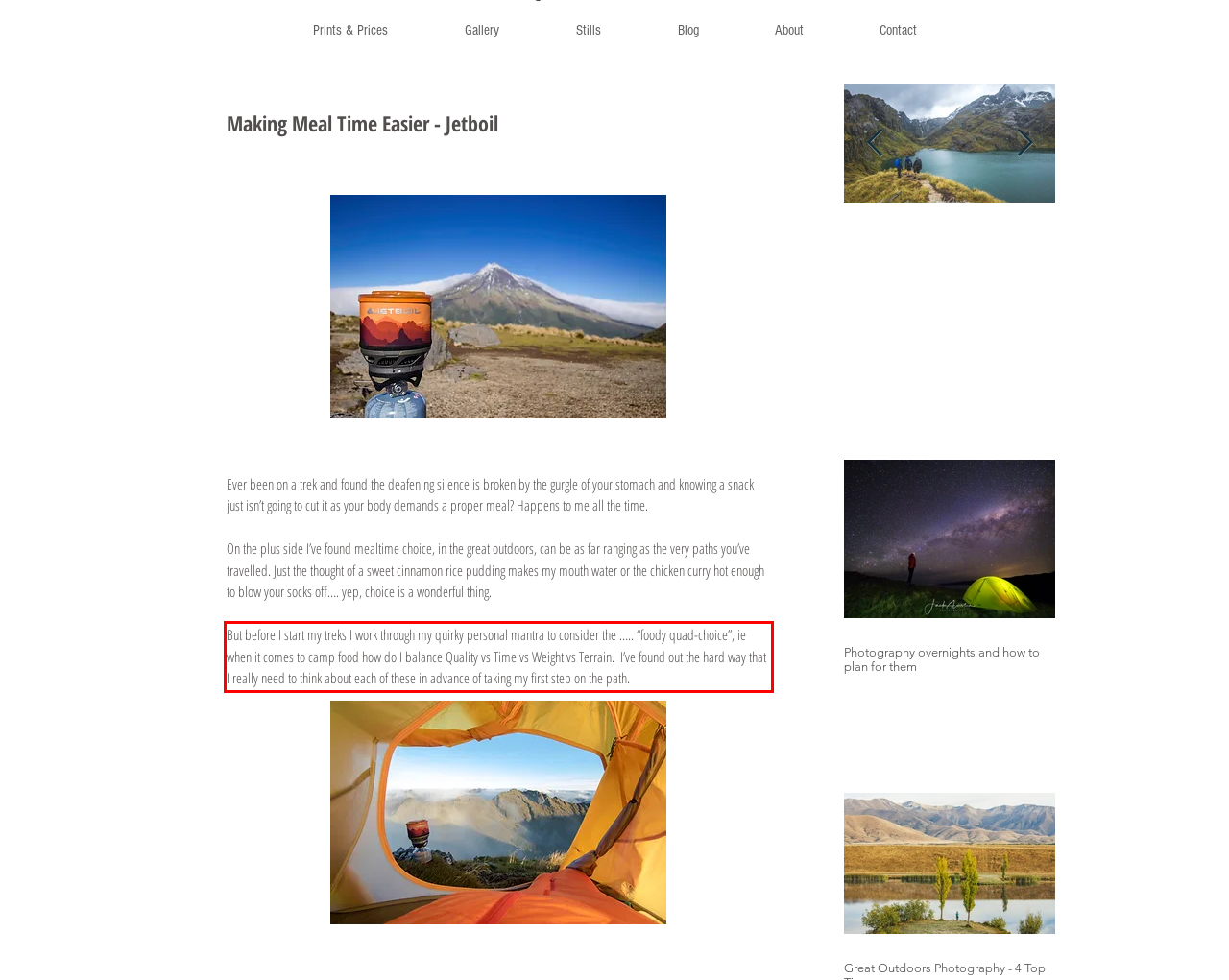Analyze the webpage screenshot and use OCR to recognize the text content in the red bounding box.

But before I start my treks I work through my quirky personal mantra to consider the ….. “foody quad-choice”, ie when it comes to camp food how do I balance Quality vs Time vs Weight vs Terrain. I’ve found out the hard way that I really need to think about each of these in advance of taking my first step on the path.